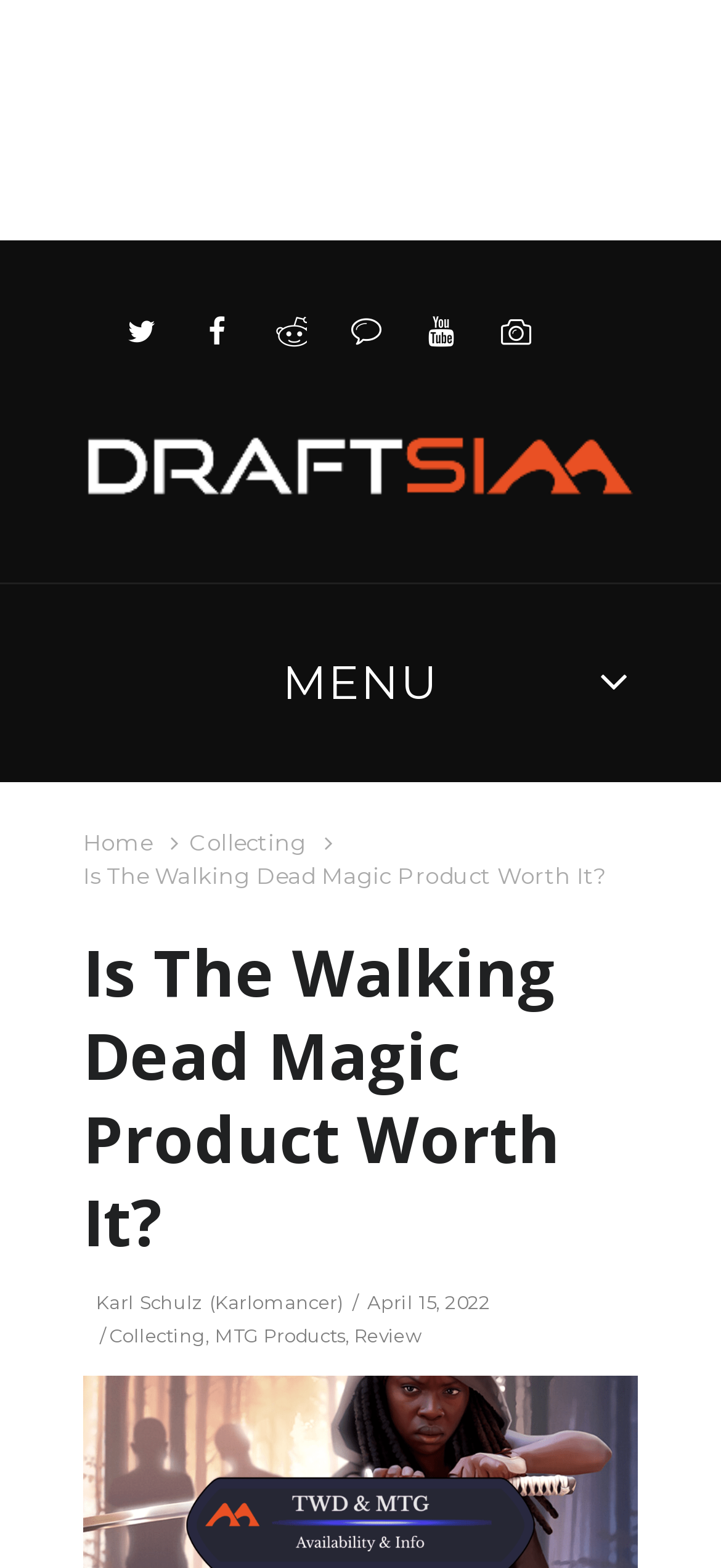Can you show the bounding box coordinates of the region to click on to complete the task described in the instruction: "Check the Review link"?

[0.492, 0.844, 0.585, 0.859]